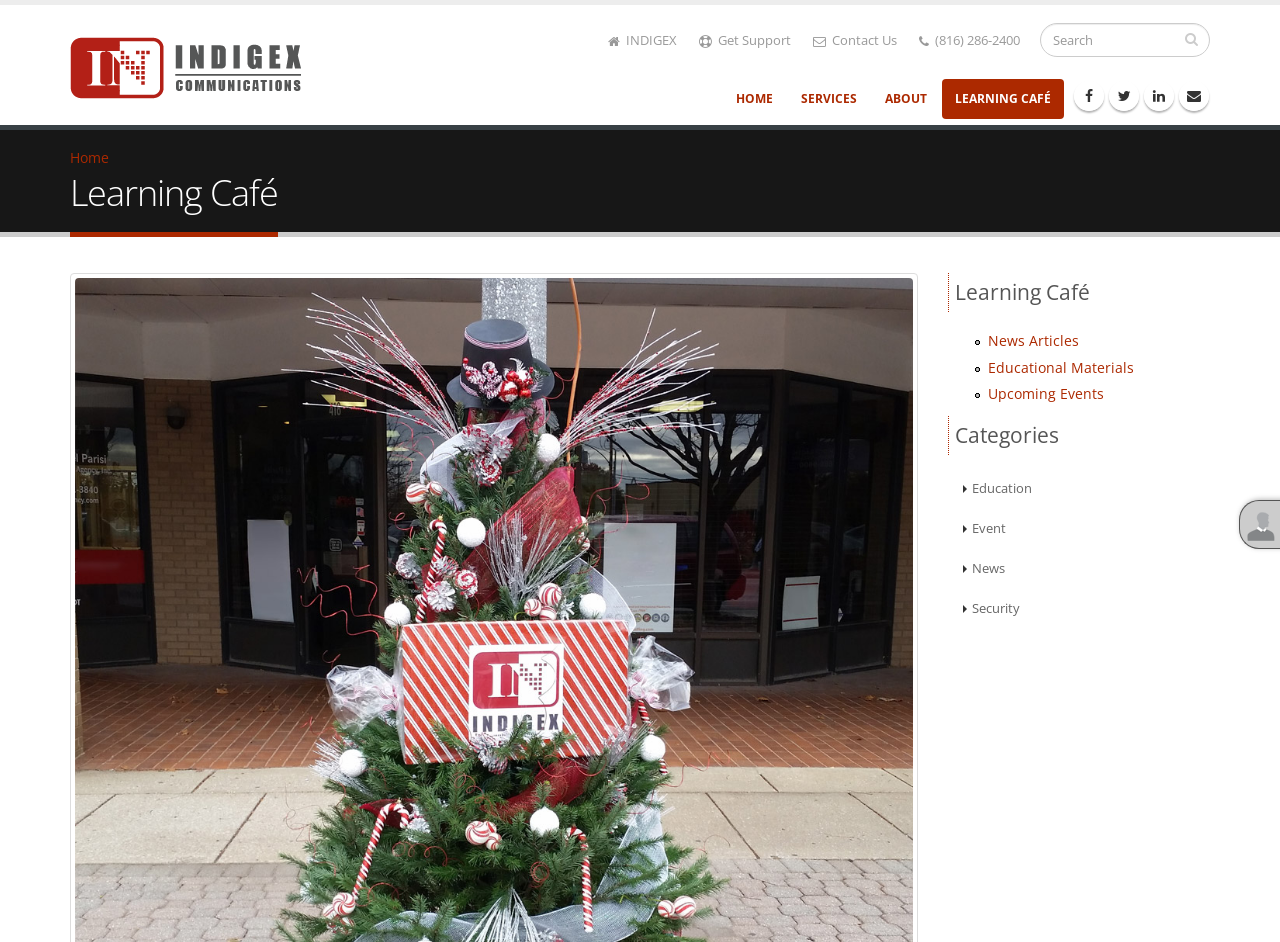Please respond to the question using a single word or phrase:
What is the purpose of the search bar?

To search for terms